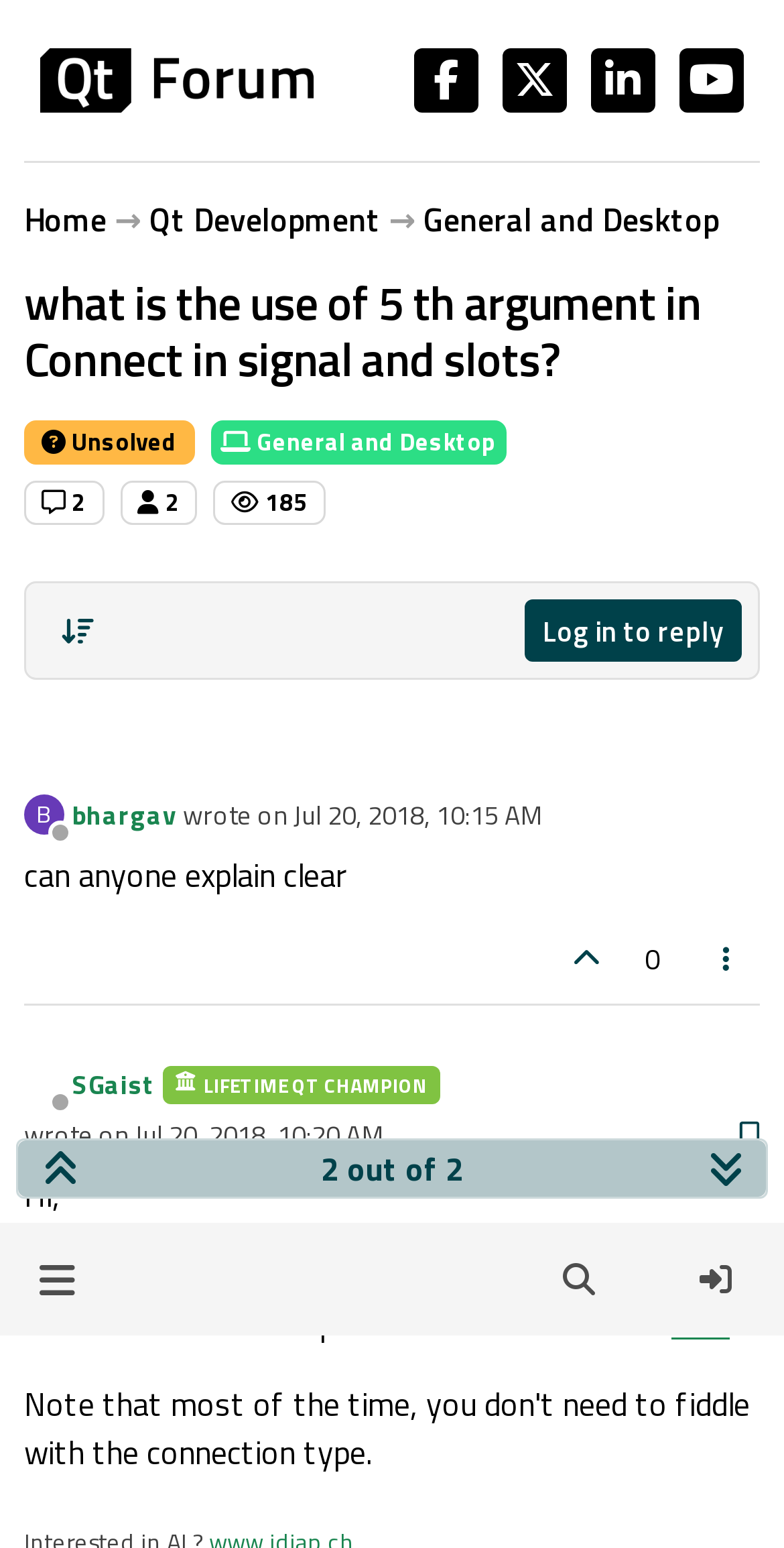Determine the bounding box coordinates of the section I need to click to execute the following instruction: "Sort posts by oldest to newest". Provide the coordinates as four float numbers between 0 and 1, i.e., [left, top, right, bottom].

[0.054, 0.388, 0.145, 0.427]